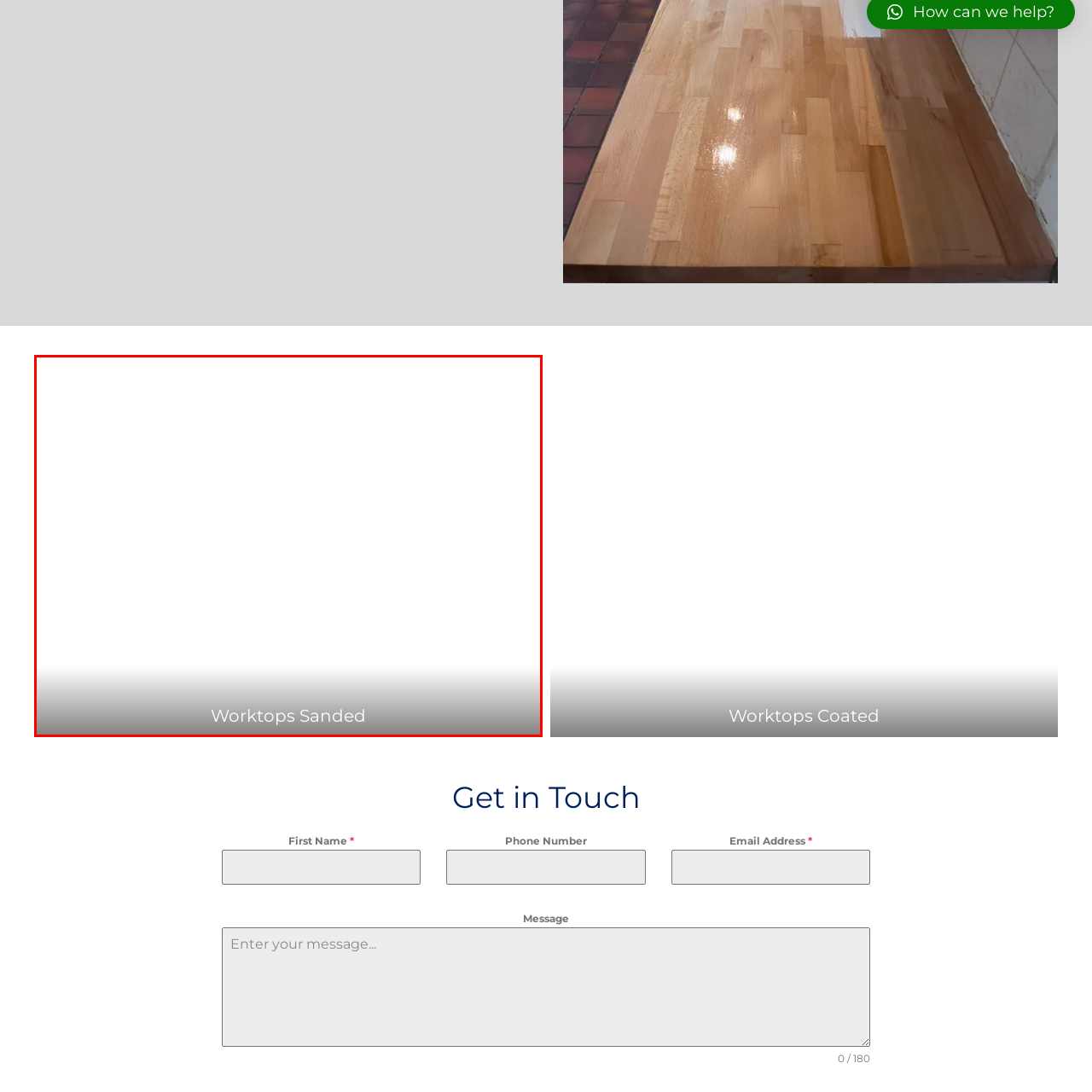Give an in-depth description of the scene depicted in the red-outlined box.

The image titled "Worktops Sanded" showcases a clean and smooth surface indicative of freshly sanded worktops. The background is a subtle gradient that transitions from white at the top to a darker shade at the bottom, enhancing the appearance of the worktop. The text at the bottom, clearly visible in a modern font, emphasizes the professional finishing of the worktop, highlighting the craftsmanship involved in the sanding process. This image is likely intended to showcase the quality and attention to detail in woodworking services, serving as a visual testament to the smooth and aesthetically pleasing results achievable through expert sanding techniques.